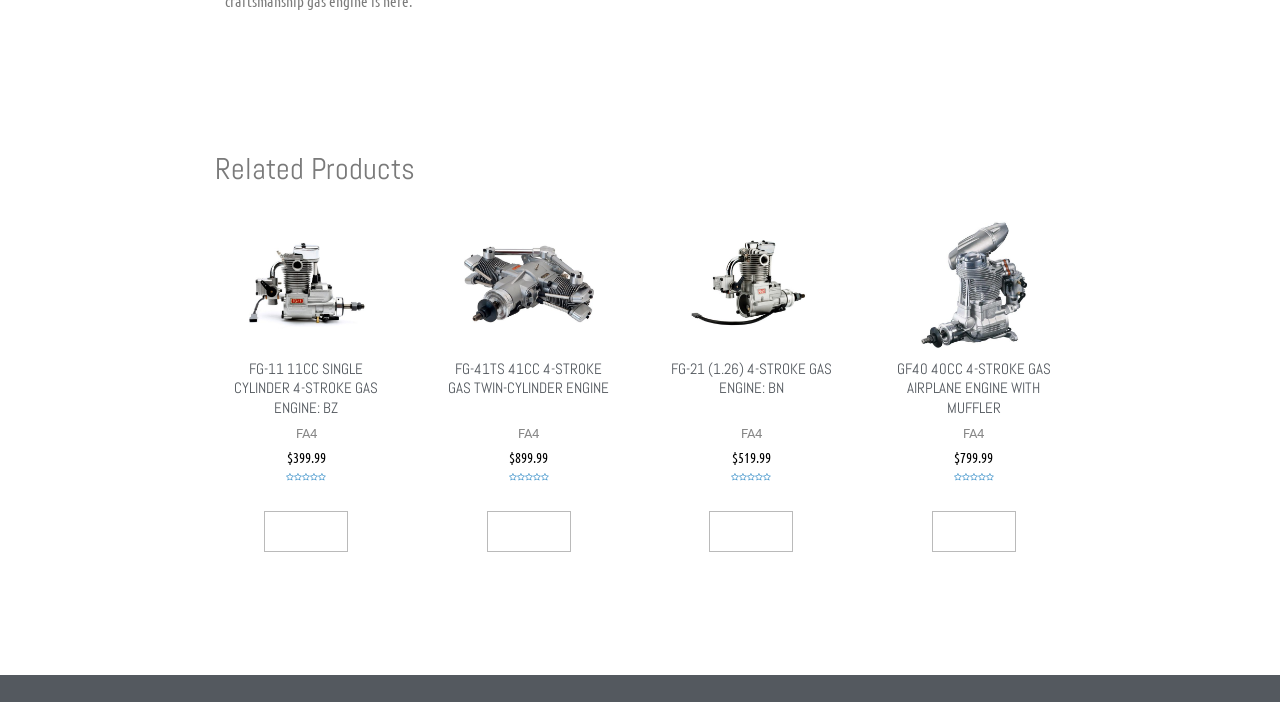What is the name of the fourth product?
Carefully examine the image and provide a detailed answer to the question.

I counted the product links and headings from top to bottom and found that the fourth product is GF40 40CC 4-STROKE GAS AIRPLANE ENGINE WITH MUFFLER.